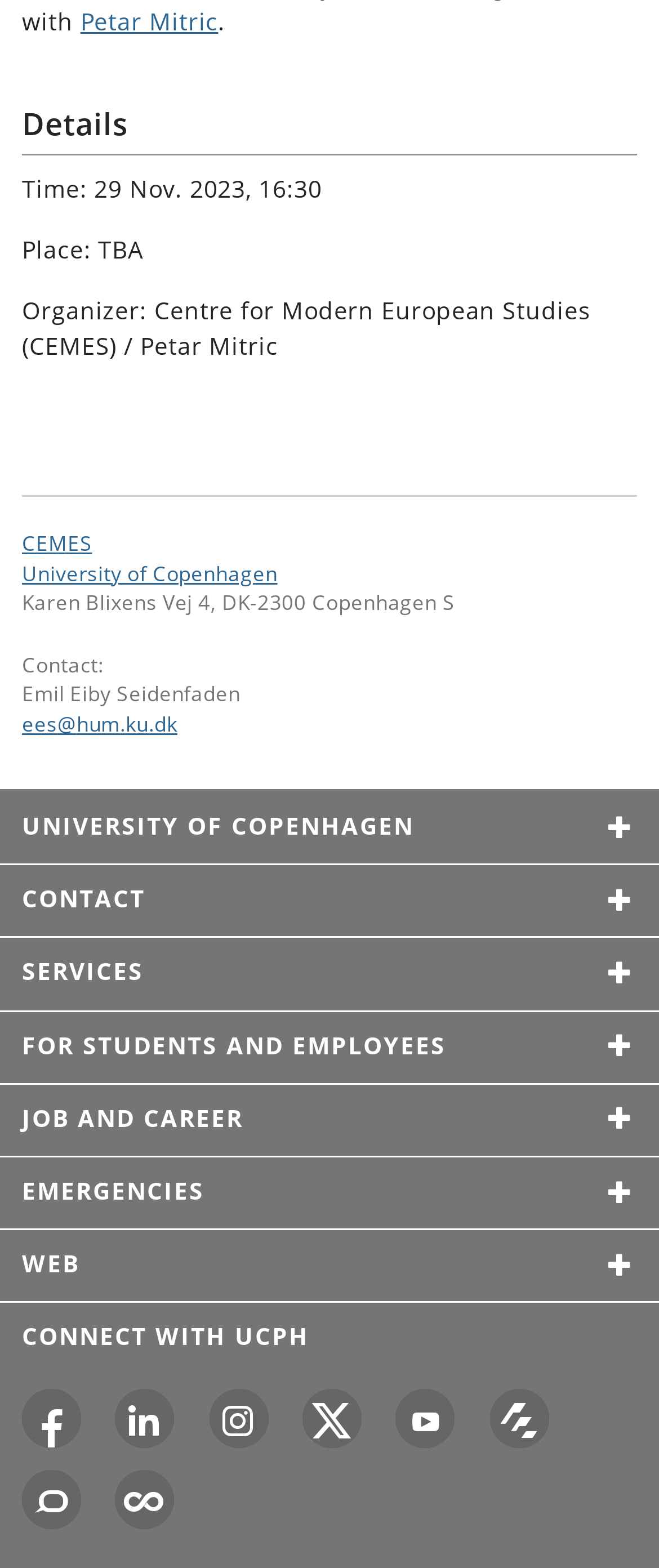Identify the bounding box coordinates of the clickable region required to complete the instruction: "View details of the event". The coordinates should be given as four float numbers within the range of 0 and 1, i.e., [left, top, right, bottom].

[0.033, 0.065, 0.967, 0.097]